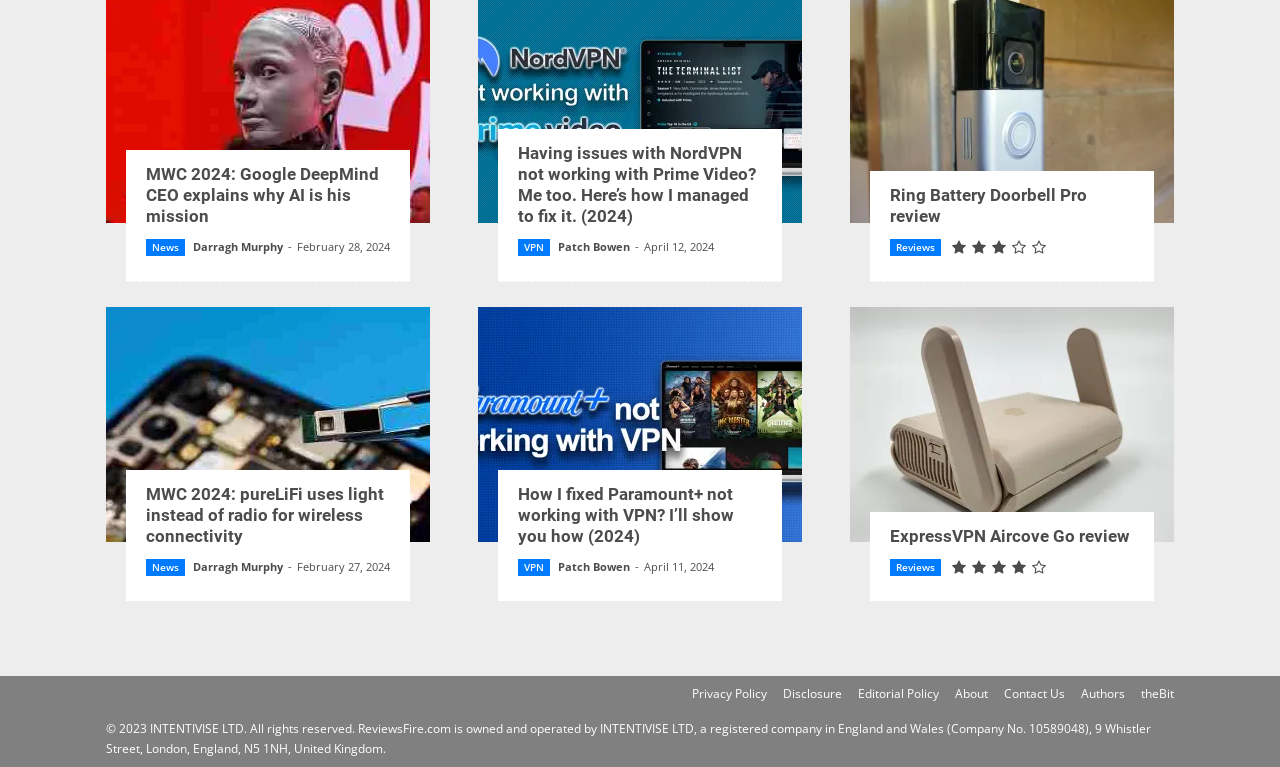What is the date of the article 'MWC 2024: pureLiFi uses light instead of radio for wireless connectivity'?
Please respond to the question with a detailed and well-explained answer.

I found this information next to the article title, where it says 'February 27, 2024'.